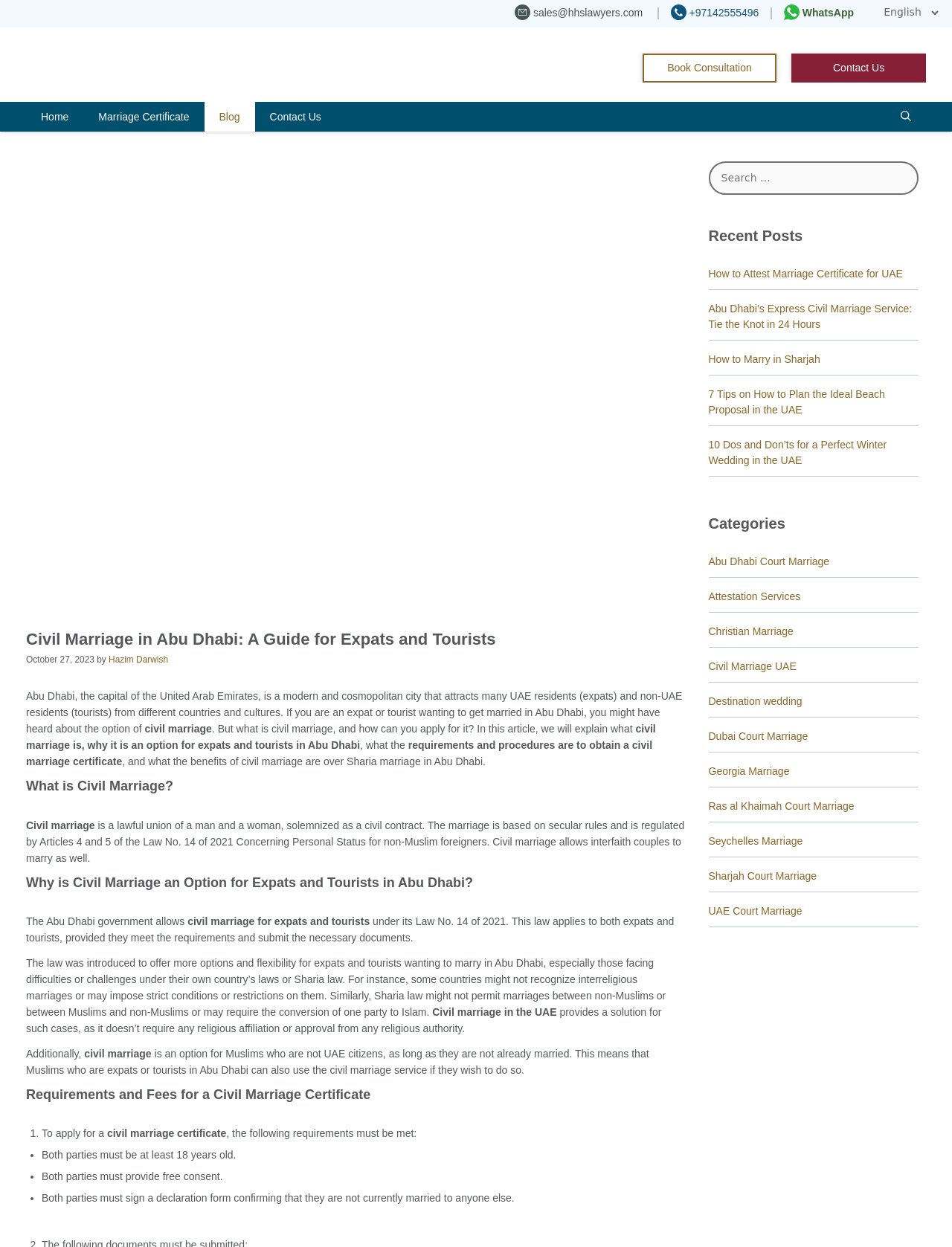Could you please study the image and provide a detailed answer to the question:
What is the name of the law that regulates civil marriage in Abu Dhabi?

I found the name of the law that regulates civil marriage in Abu Dhabi by reading the article on the webpage. According to the article, the law is 'Law No. 14 of 2021 Concerning Personal Status for non-Muslim foreigners'.